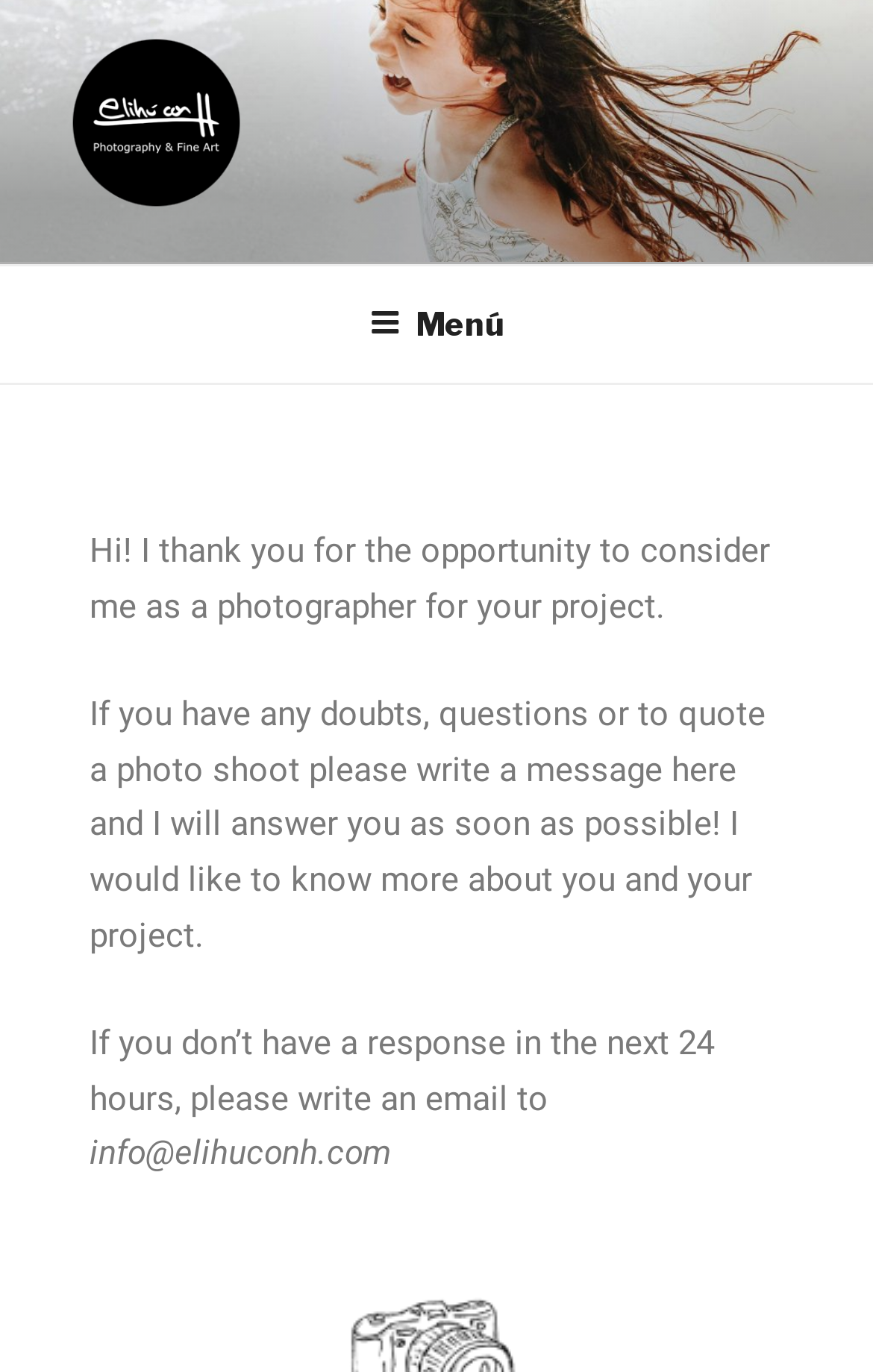Determine the bounding box coordinates of the UI element that matches the following description: "Menú". The coordinates should be four float numbers between 0 and 1 in the format [left, top, right, bottom].

[0.386, 0.196, 0.614, 0.276]